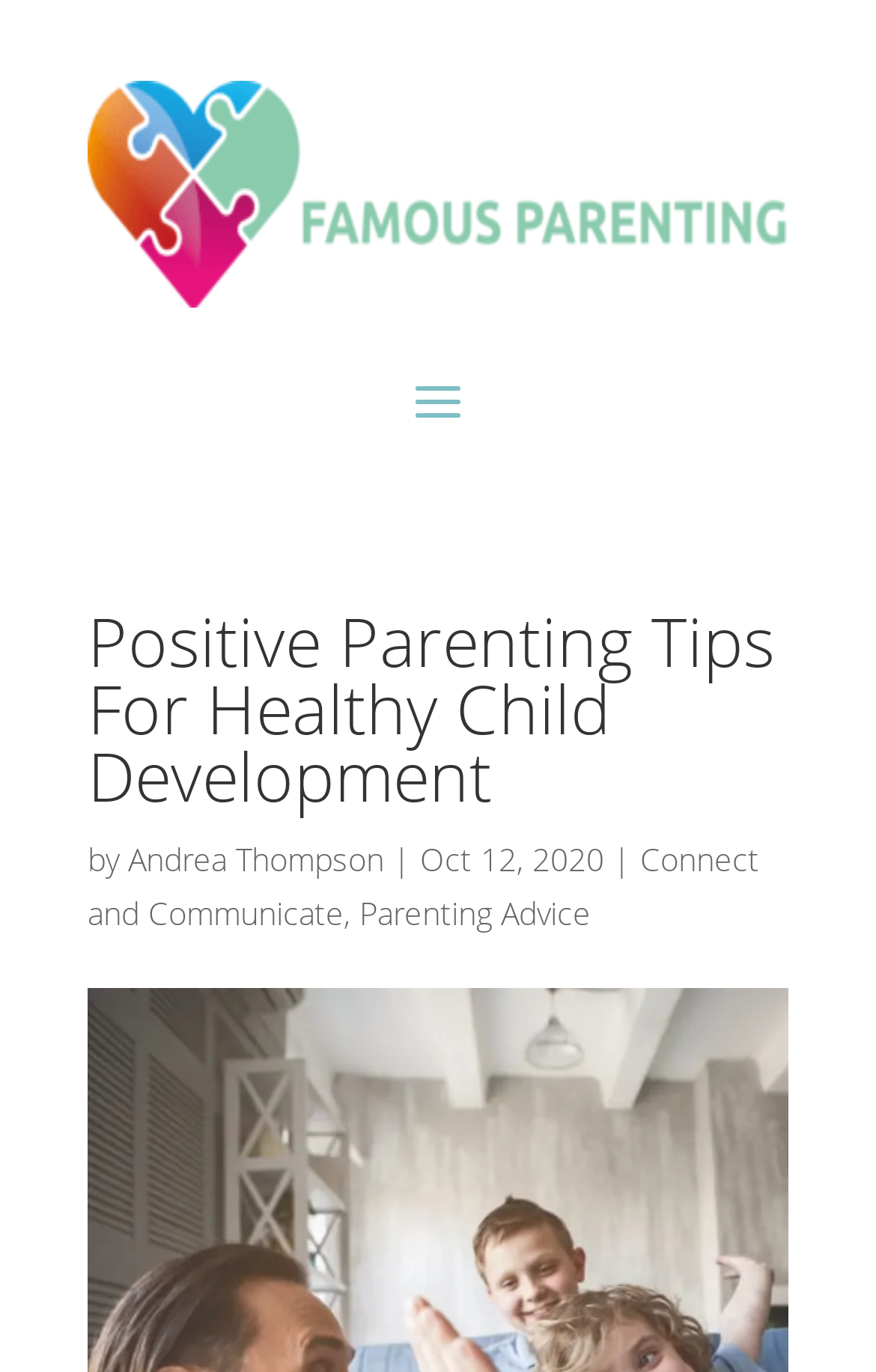Determine the bounding box coordinates of the UI element described below. Use the format (top-left x, top-left y, bottom-right x, bottom-right y) with floating point numbers between 0 and 1: aria-label="Share via LinkedIn"

None